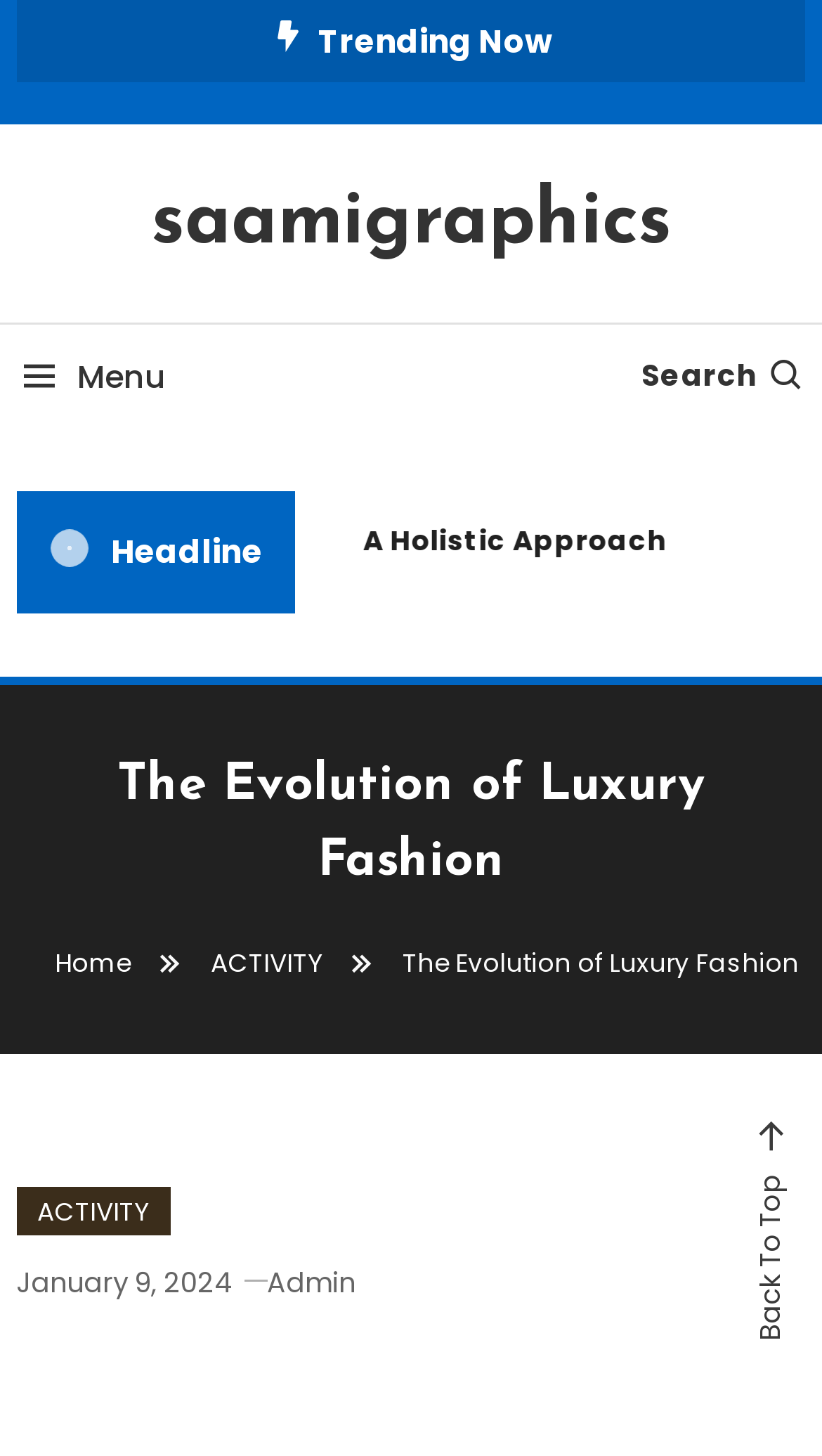What is the date mentioned on the webpage?
Based on the screenshot, answer the question with a single word or phrase.

January 9, 2024